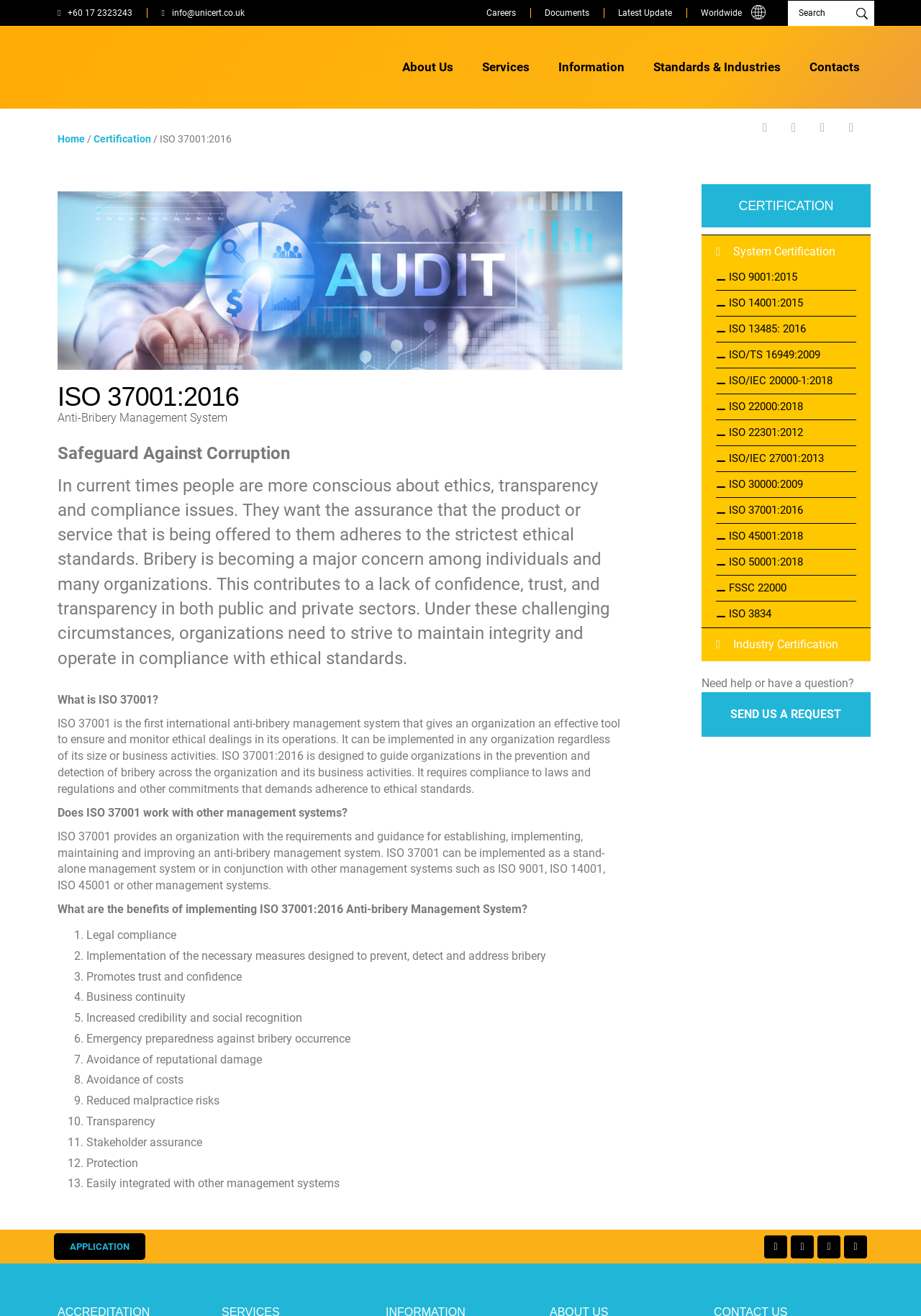Generate a thorough caption that explains the contents of the webpage.

The webpage is about UNICERT, a partner in managing risk, and it provides information about their services and certification processes. At the top of the page, there is a navigation menu with links to "Careers", "Documents", "Latest Update", "Worldwide", and a search bar. Below the navigation menu, there is a section with links to "About Us", "Accreditation", "UNICERT Policy", and "Client Testimonials", each accompanied by an image.

On the left side of the page, there is a column with links to different services offered by UNICERT, including "Certification", "Inspection", "Testing", and "Training". Each link is accompanied by a brief description of the service and an image. Below each description, there is a "Learn More" link.

On the right side of the page, there is a section with headings and links to "About Us", "Accreditation", "UNICERT Policy", "Client Testimonials", "Appeal & Complain", and "UNICERT Brochure". Each heading is accompanied by a link and an image.

At the bottom of the page, there is a section with links to "Certification Process", "Certificate Verification", and "Flowchart of Certification", each accompanied by an image.

Throughout the page, there are several images and icons, including a logo at the top left corner. The overall layout is organized, with clear headings and concise text, making it easy to navigate and find information about UNICERT's services and certification processes.